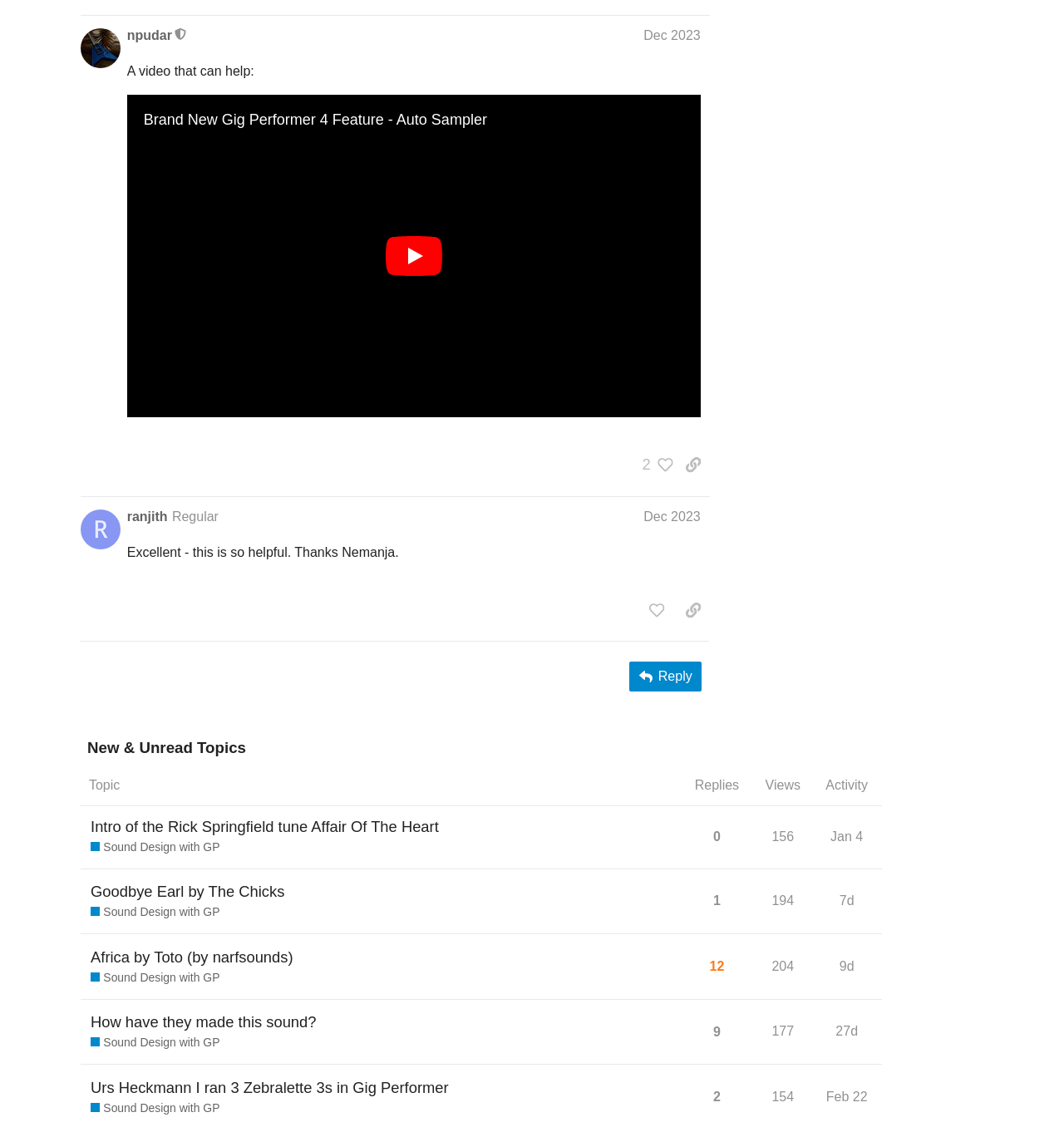Bounding box coordinates are specified in the format (top-left x, top-left y, bottom-right x, bottom-right y). All values are floating point numbers bounded between 0 and 1. Please provide the bounding box coordinate of the region this sentence describes: Jan 4

[0.777, 0.722, 0.815, 0.756]